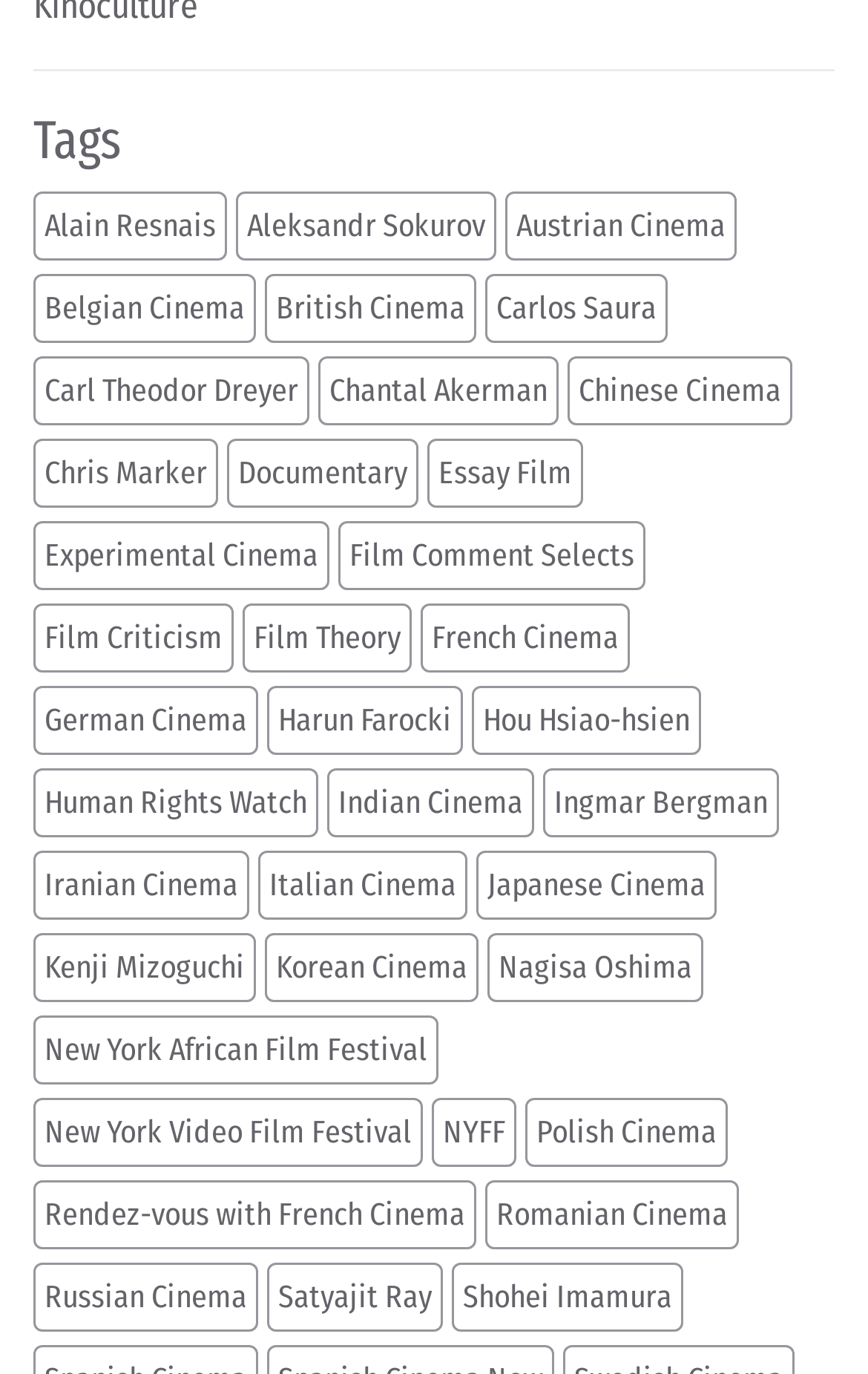Find the bounding box of the UI element described as follows: "Shohei Imamura".

[0.521, 0.919, 0.787, 0.969]